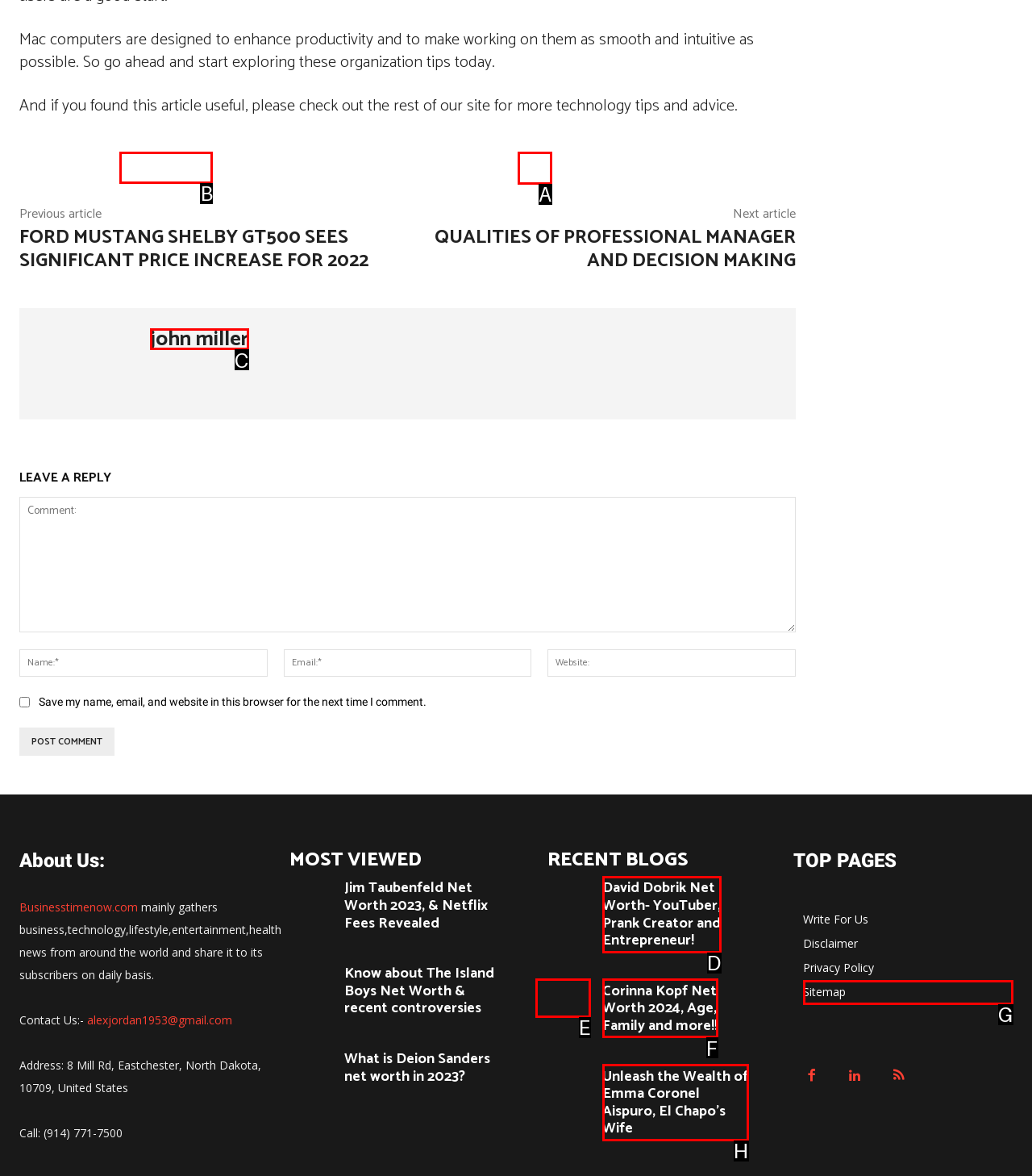Tell me which one HTML element I should click to complete the following task: Share this article on Facebook Answer with the option's letter from the given choices directly.

B